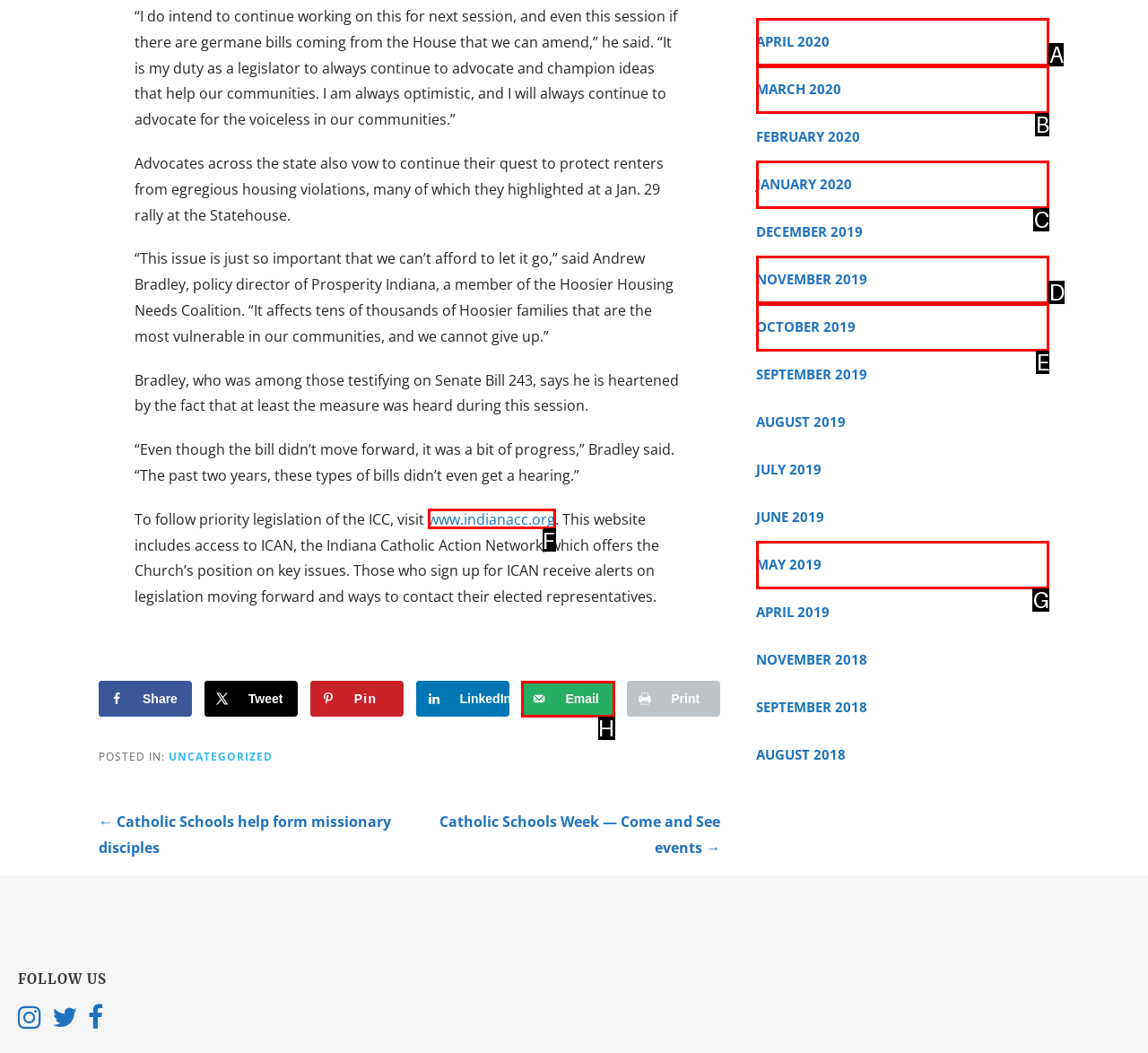Based on the element description: April 2020, choose the best matching option. Provide the letter of the option directly.

A